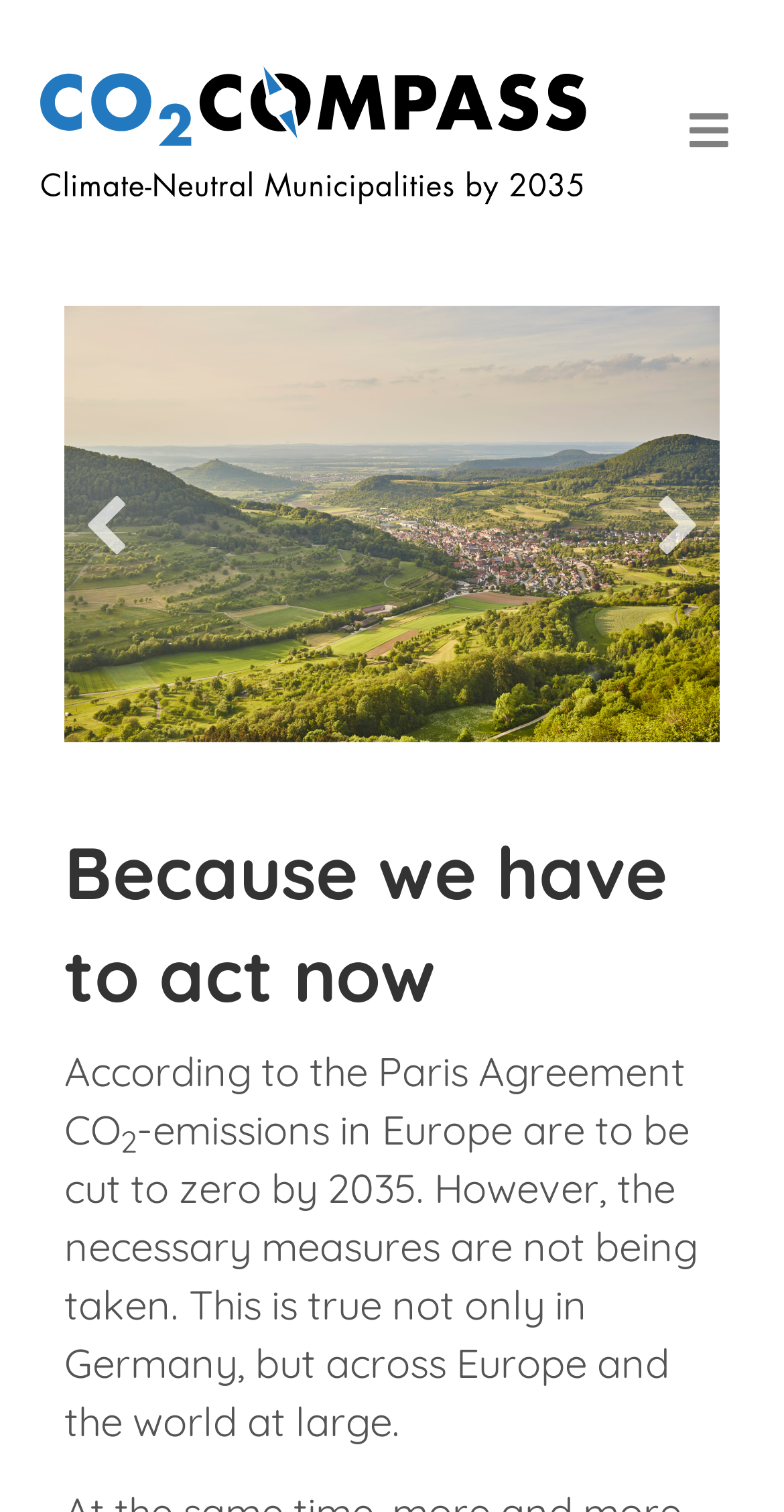Review the image closely and give a comprehensive answer to the question: What is the goal for CO2 emissions in Europe?

According to the StaticText on the webpage, 'CO2-emissions in Europe are to be cut to zero by 2035.' This information is provided in the context of the Paris Agreement.